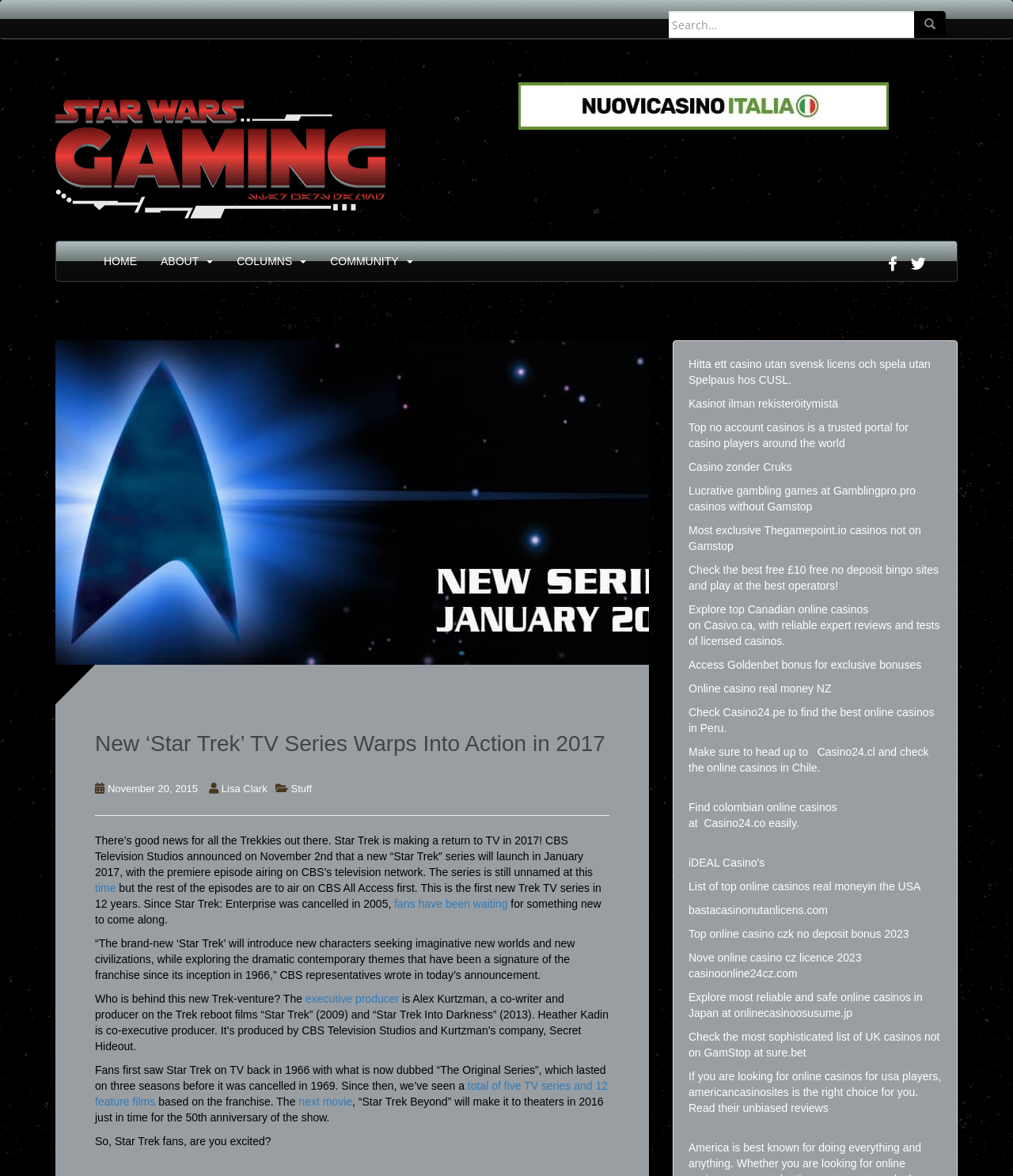Determine the title of the webpage and give its text content.

New ‘Star Trek’ TV Series Warps Into Action in 2017